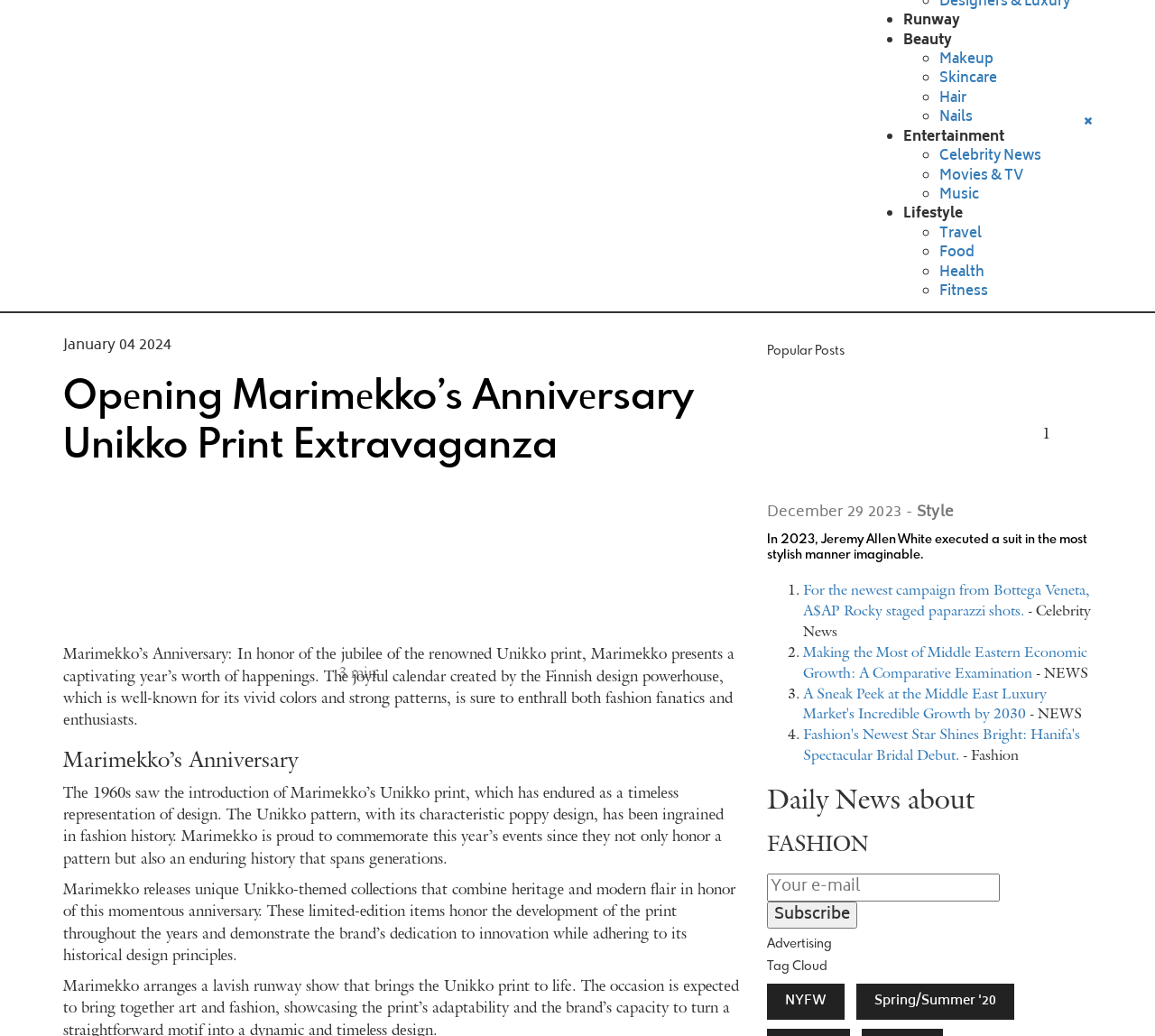Please locate the bounding box coordinates for the element that should be clicked to achieve the following instruction: "View the 'Popular Posts'". Ensure the coordinates are given as four float numbers between 0 and 1, i.e., [left, top, right, bottom].

[0.664, 0.332, 0.945, 0.346]